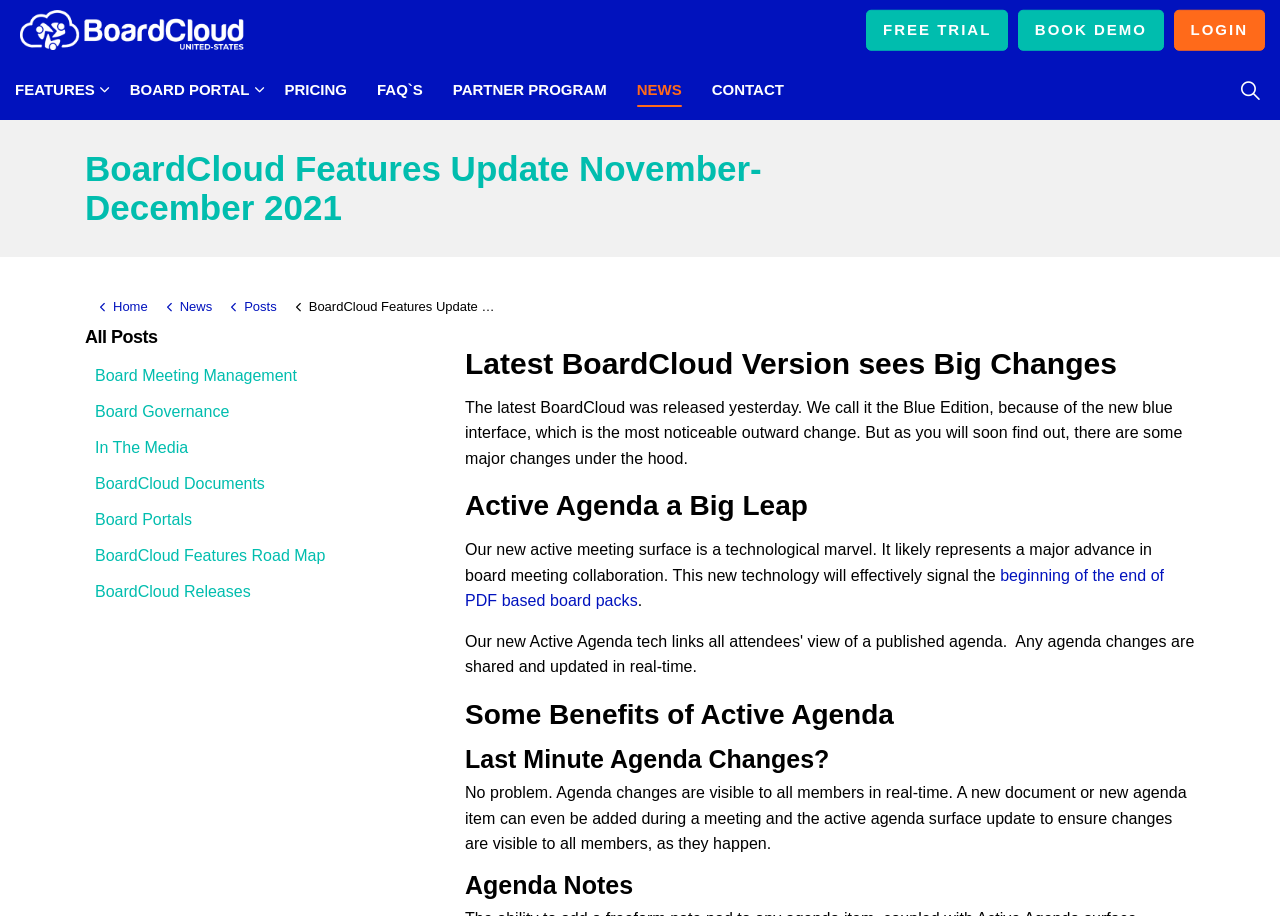What is the purpose of the active meeting surface?
Please provide a comprehensive answer based on the details in the screenshot.

The active meeting surface is mentioned as a technological marvel that will effectively signal the beginning of the end of PDF based board packs, and it is stated to represent a major advance in board meeting collaboration.